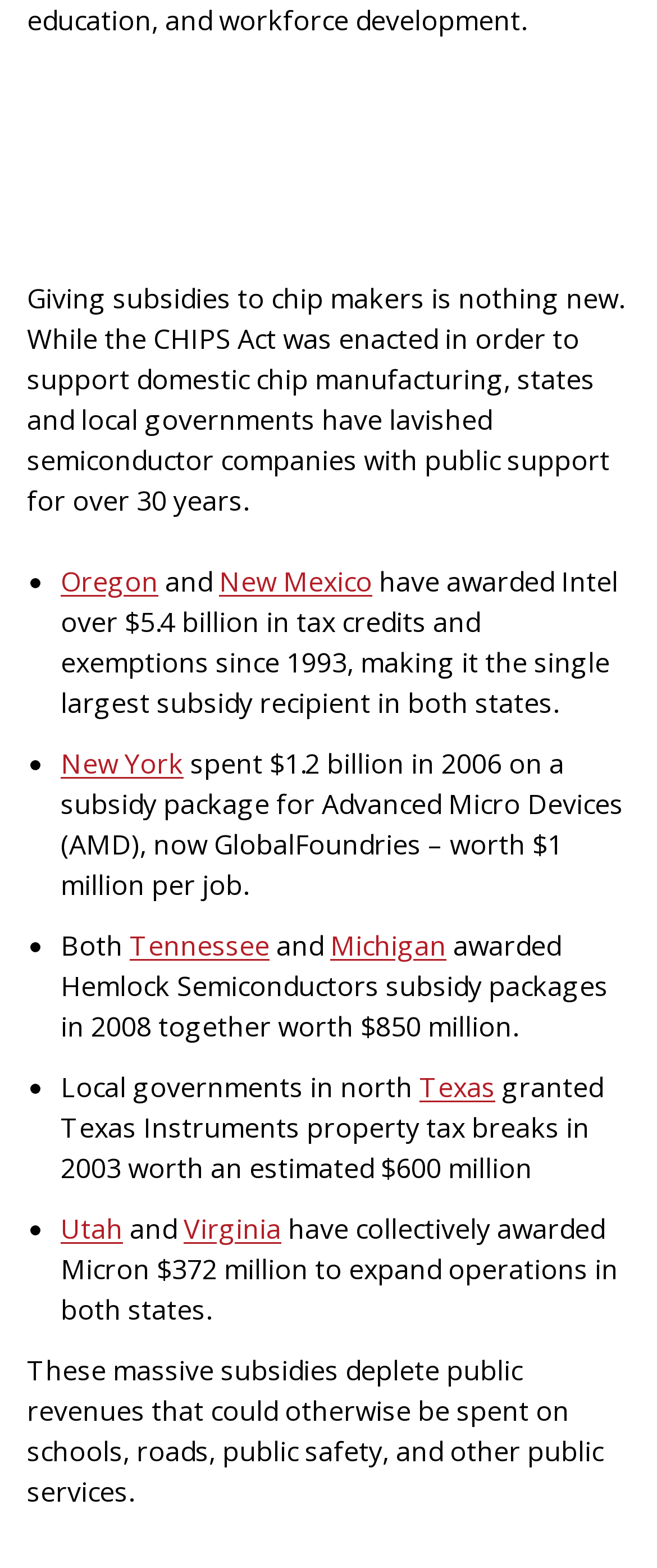Find the bounding box coordinates of the clickable region needed to perform the following instruction: "Click on Tennessee". The coordinates should be provided as four float numbers between 0 and 1, i.e., [left, top, right, bottom].

[0.197, 0.591, 0.41, 0.615]